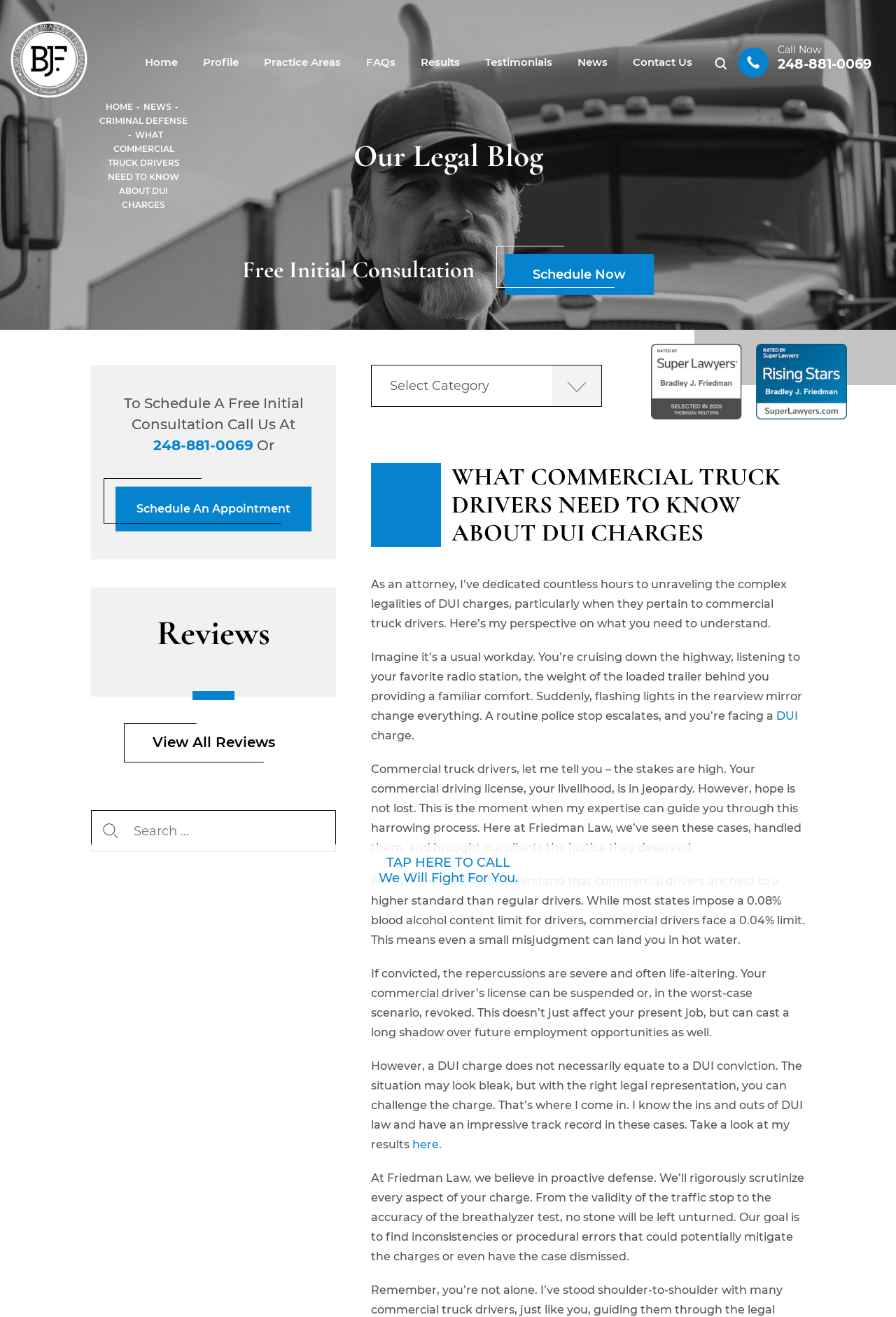Determine the bounding box coordinates of the element's region needed to click to follow the instruction: "View all reviews". Provide these coordinates as four float numbers between 0 and 1, formatted as [left, top, right, bottom].

[0.136, 0.549, 0.34, 0.578]